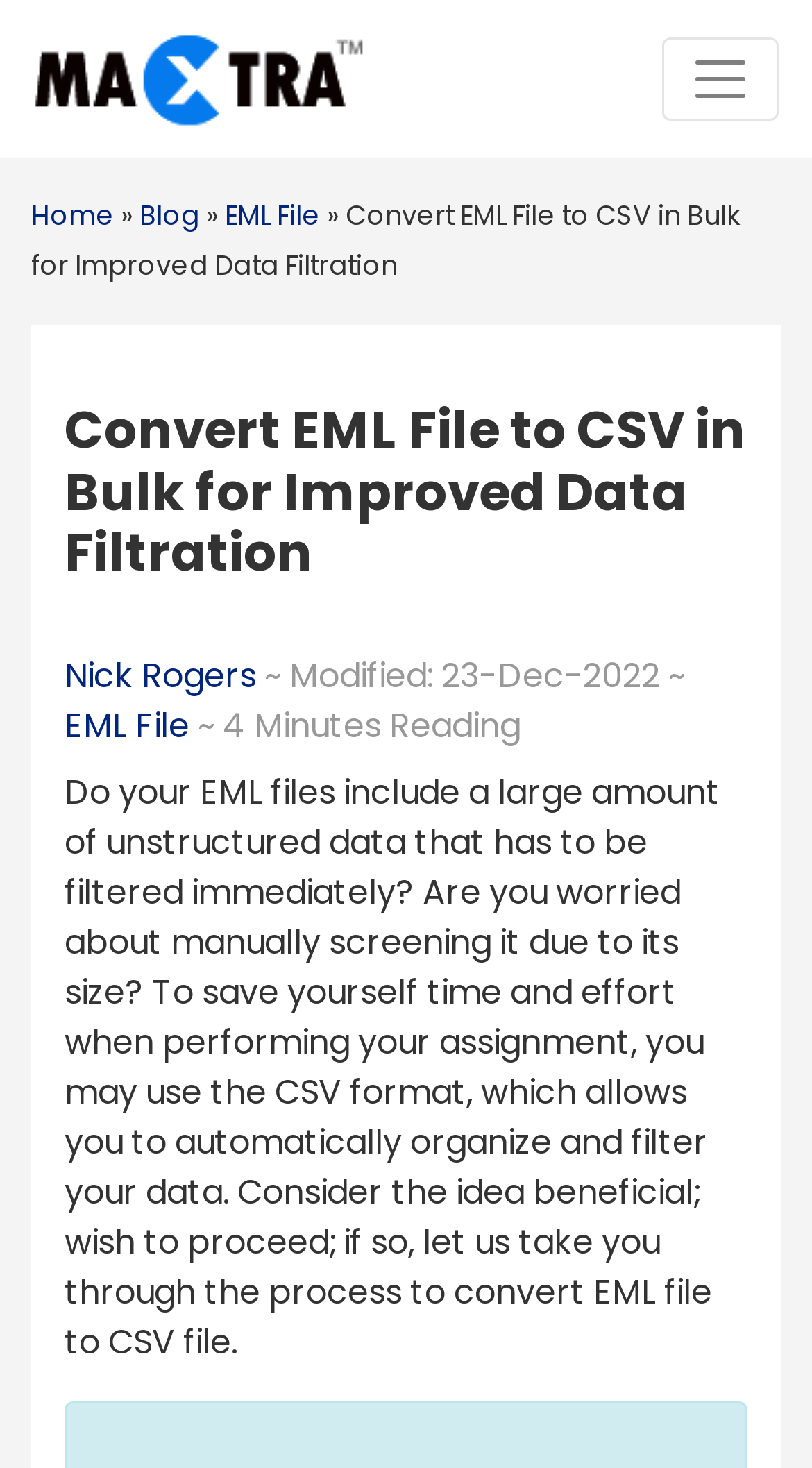Identify the primary heading of the webpage and provide its text.

Convert EML File to CSV in Bulk for Improved Data Filtration